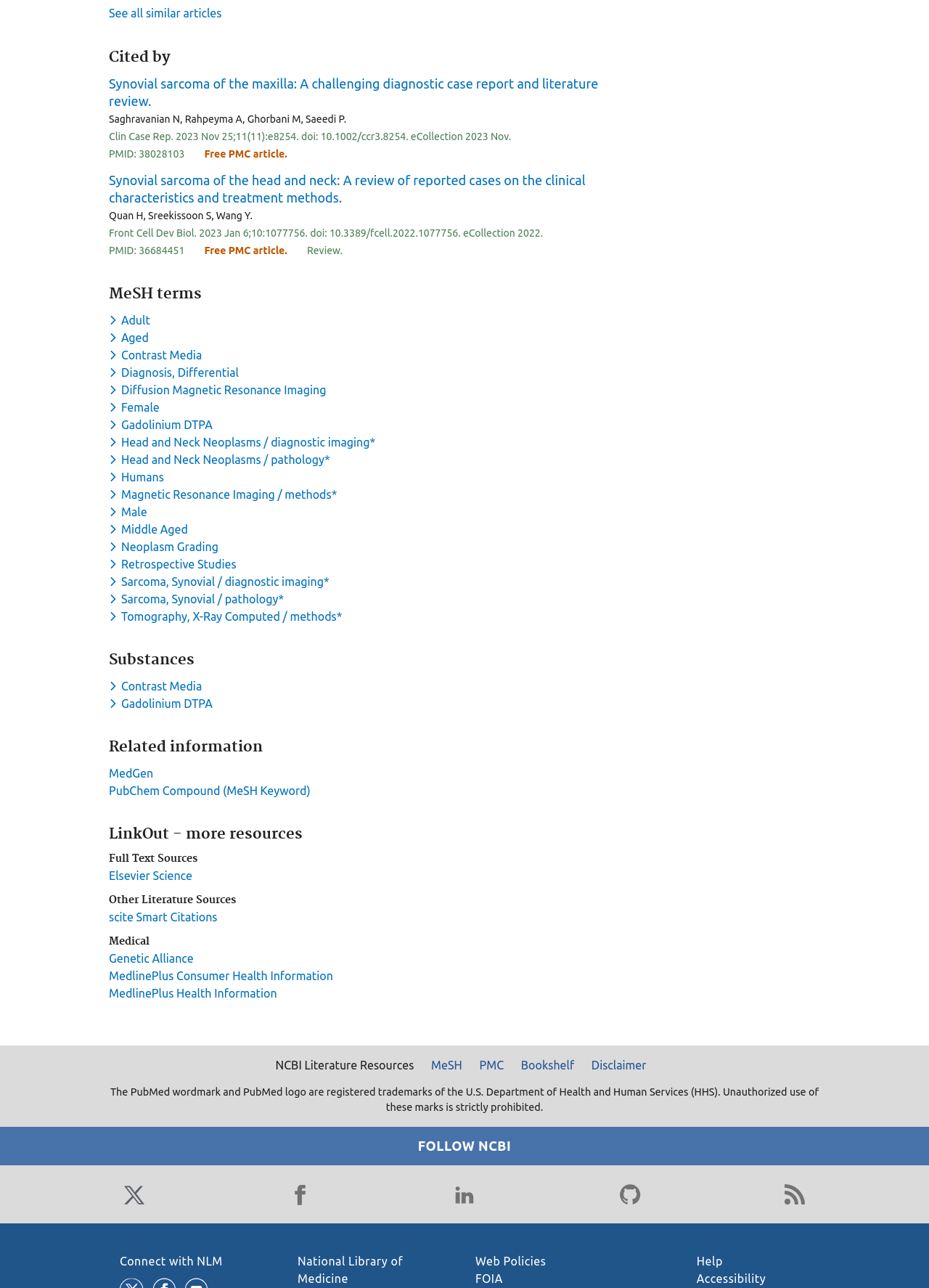Can you find the bounding box coordinates for the element that needs to be clicked to execute this instruction: "Visit the 'MedGen' webpage"? The coordinates should be given as four float numbers between 0 and 1, i.e., [left, top, right, bottom].

[0.117, 0.595, 0.165, 0.606]